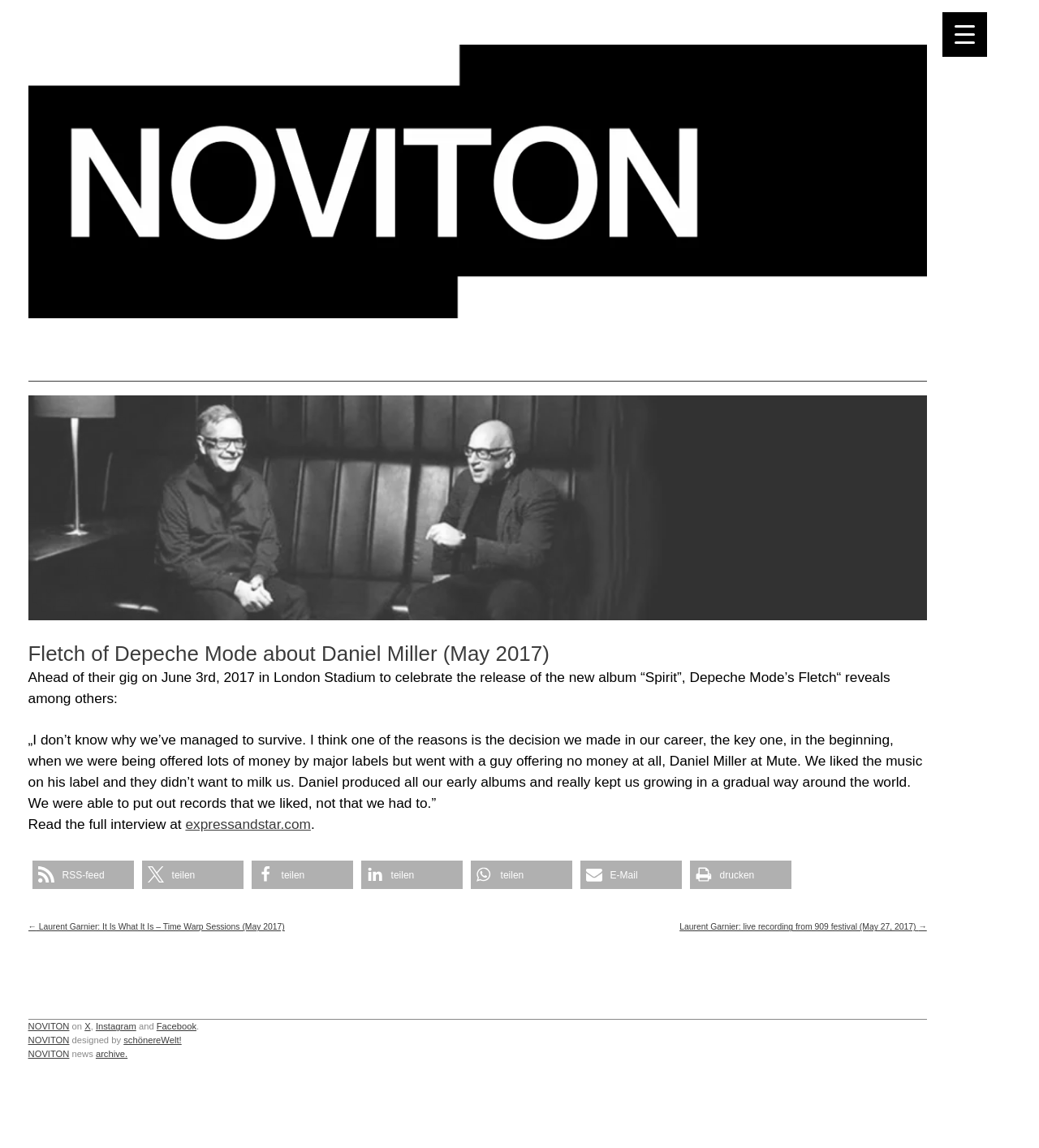Reply to the question with a single word or phrase:
What is the name of the website where the full interview can be read?

expressandstar.com